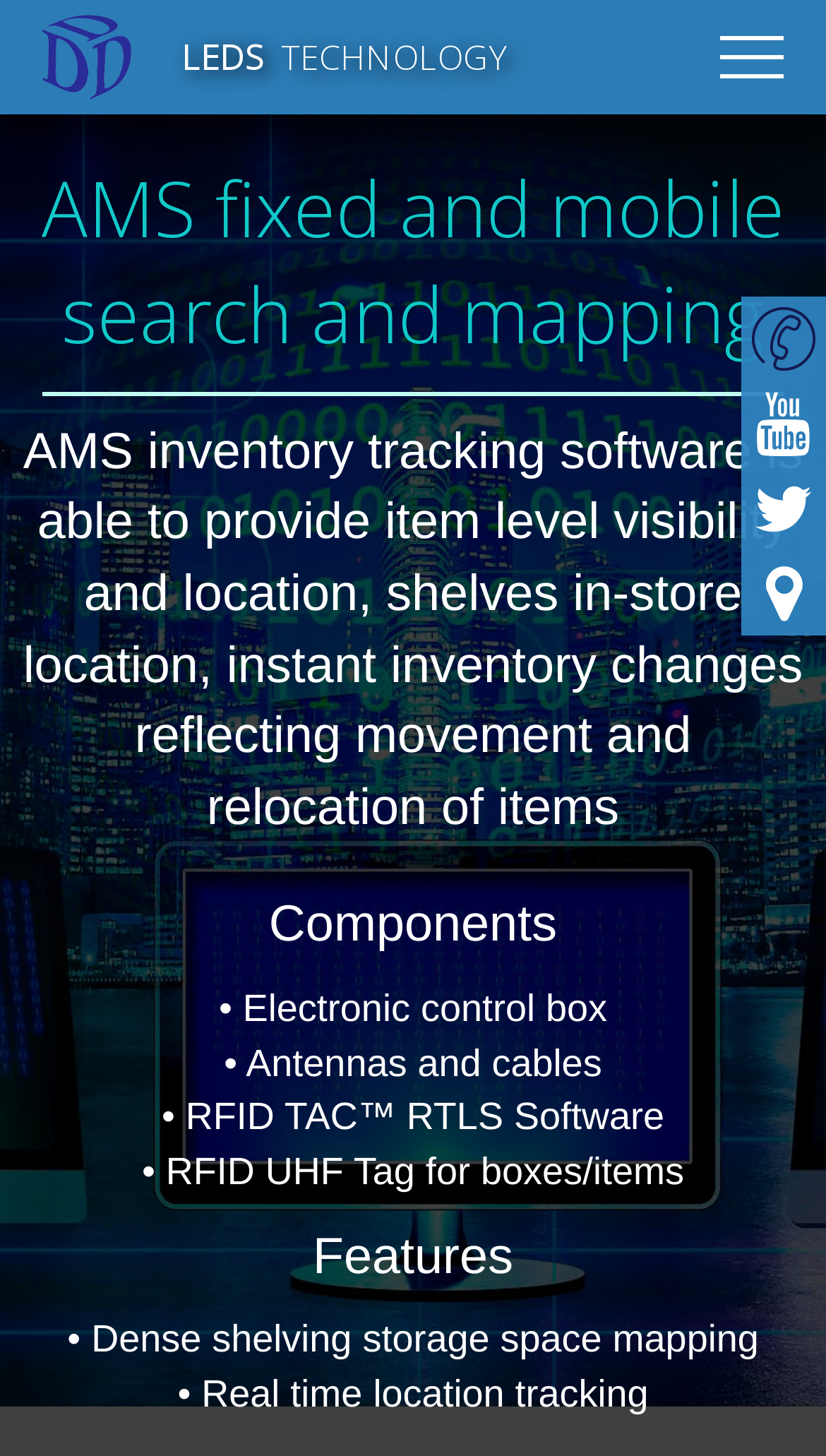Please provide a short answer using a single word or phrase for the question:
What is the technology used by the company?

LEDS TECHNOLOGY